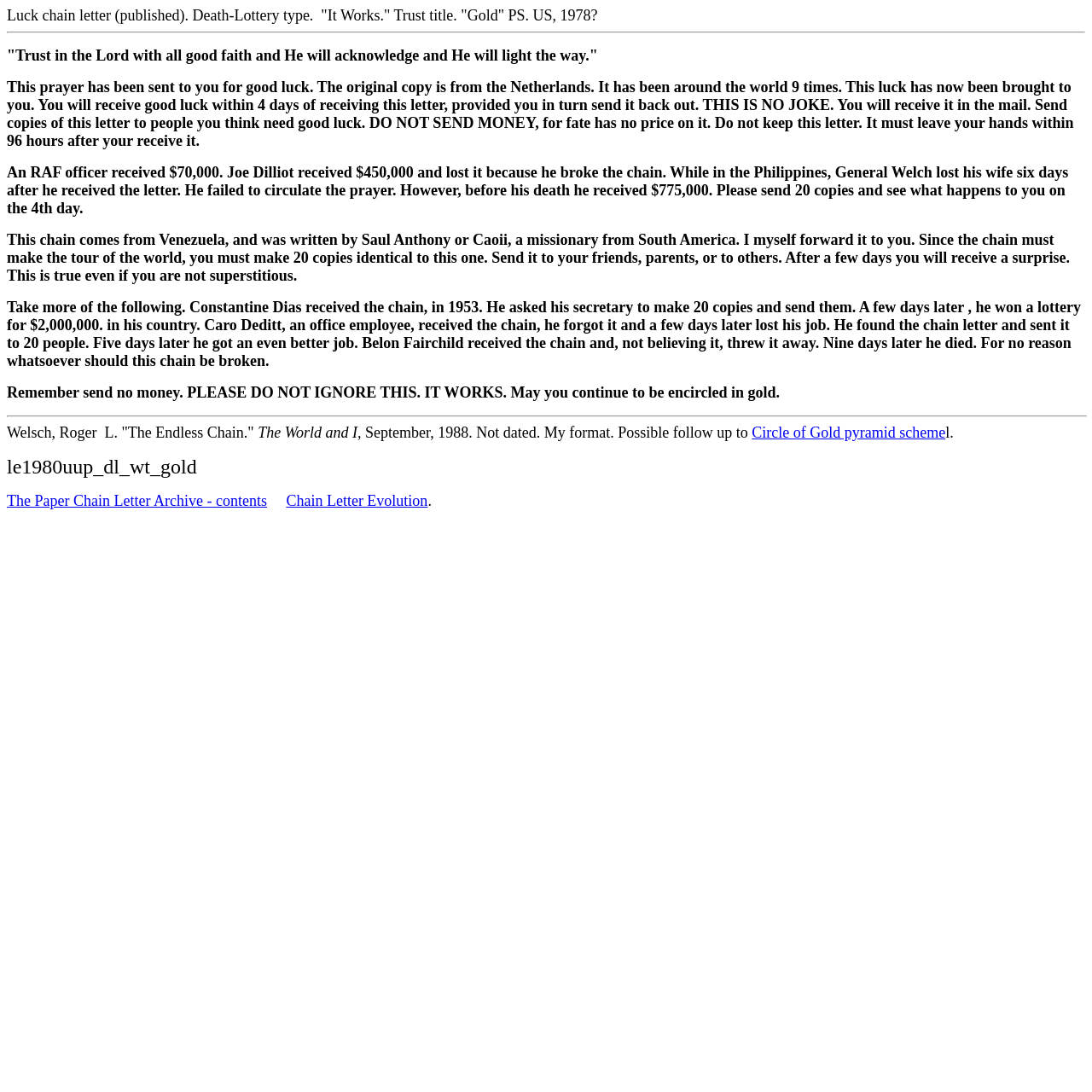Create an in-depth description of the webpage, covering main sections.

This webpage appears to be a collection of text related to a "Luck Chain Letter" or a "Death-Lottery" type of chain letter. At the top of the page, there is a title that reads "Luck chain letter (published). Death-Lottery type. It Works. Trust title. Gold PS. US, 1978?".

Below the title, there is a horizontal separator line. Following the separator, there are several blocks of text that describe the supposed benefits and consequences of participating in this chain letter. The text includes prayers, testimonials, and warnings about breaking the chain.

The first block of text quotes a prayer and explains that the original copy of the letter is from the Netherlands and has been around the world nine times. It promises good luck to those who receive and forward the letter.

The subsequent blocks of text provide more testimonials and warnings, including stories of people who received large sums of money after forwarding the letter and those who suffered misfortune after breaking the chain.

At the bottom of the page, there are several links to related resources, including "The Paper Chain Letter Archive" and "Chain Letter Evolution". There are also some additional text fragments and a horizontal separator line.

Overall, the webpage appears to be a repository of information about this particular type of chain letter, with a focus on its supposed benefits and the consequences of not participating.